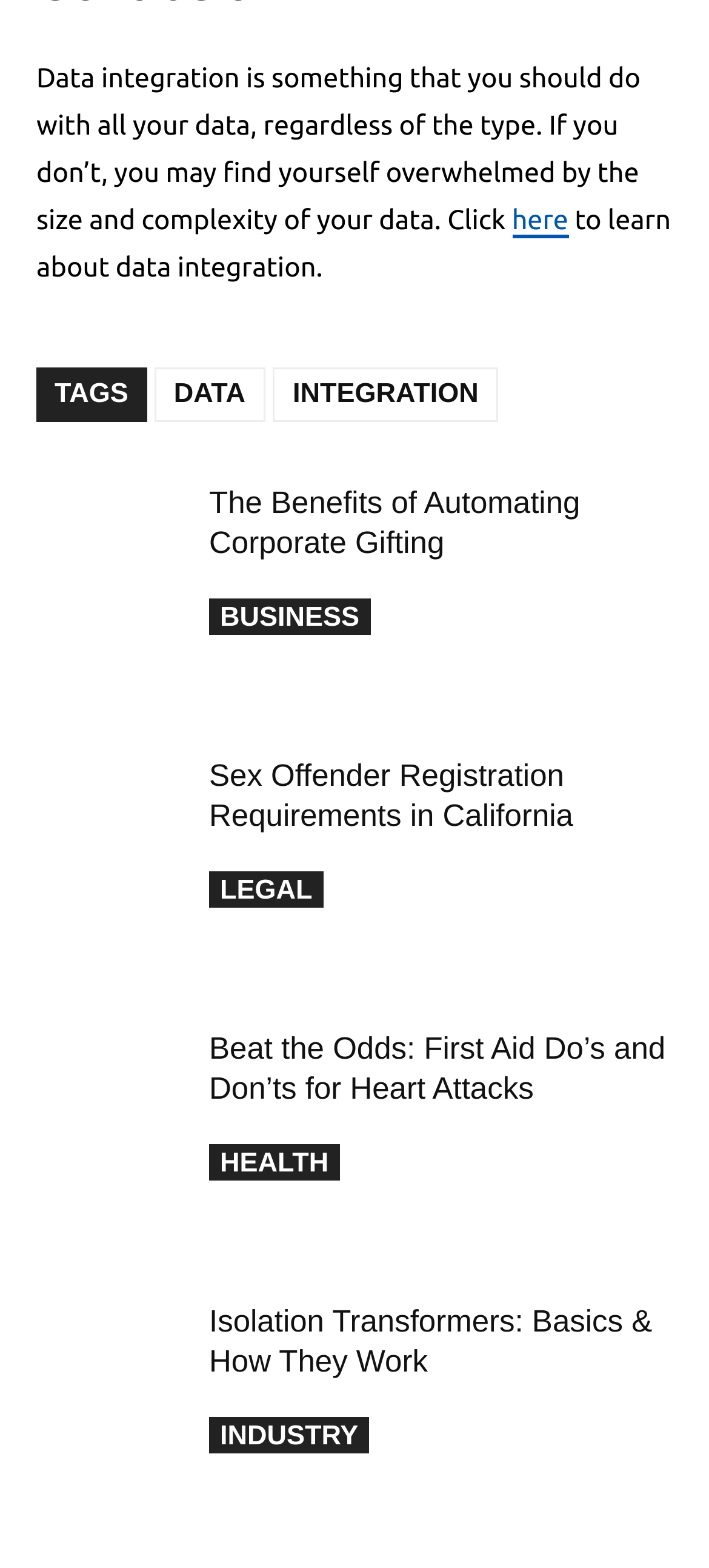Locate the coordinates of the bounding box for the clickable region that fulfills this instruction: "Learn about First Aid Do's and Don'ts for Heart Attacks".

[0.051, 0.657, 0.256, 0.75]